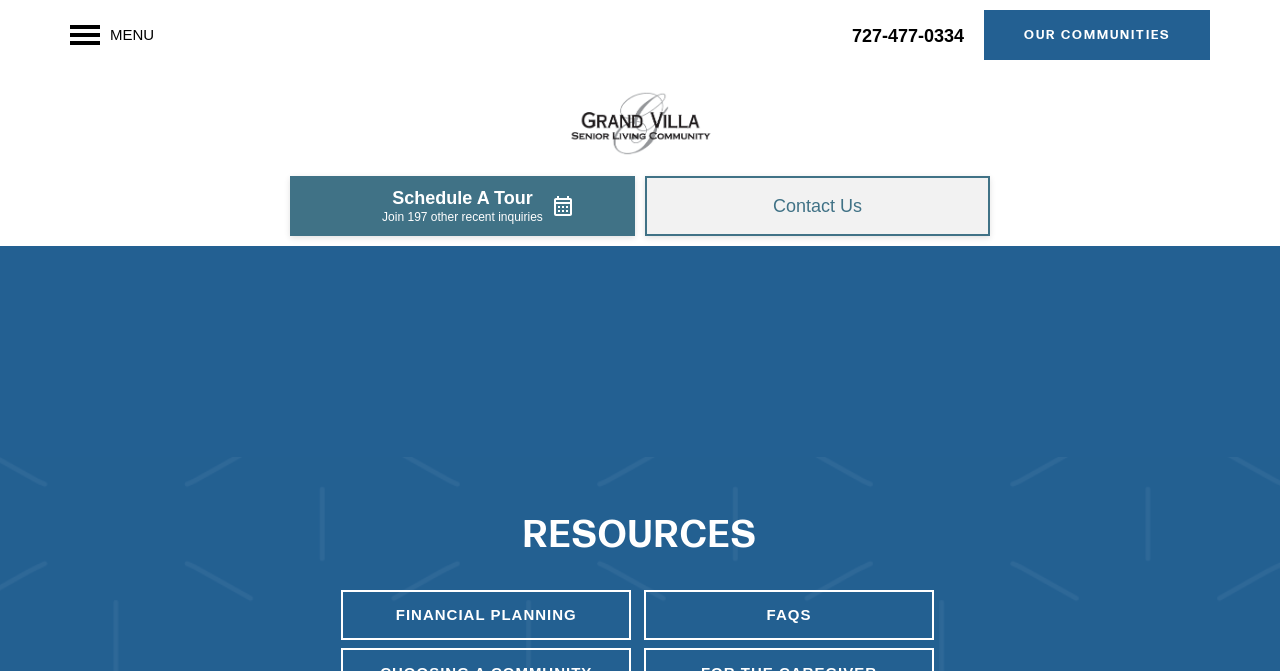Please determine the bounding box coordinates of the area that needs to be clicked to complete this task: 'Visit the OUR COMMUNITIES page'. The coordinates must be four float numbers between 0 and 1, formatted as [left, top, right, bottom].

[0.769, 0.015, 0.945, 0.089]